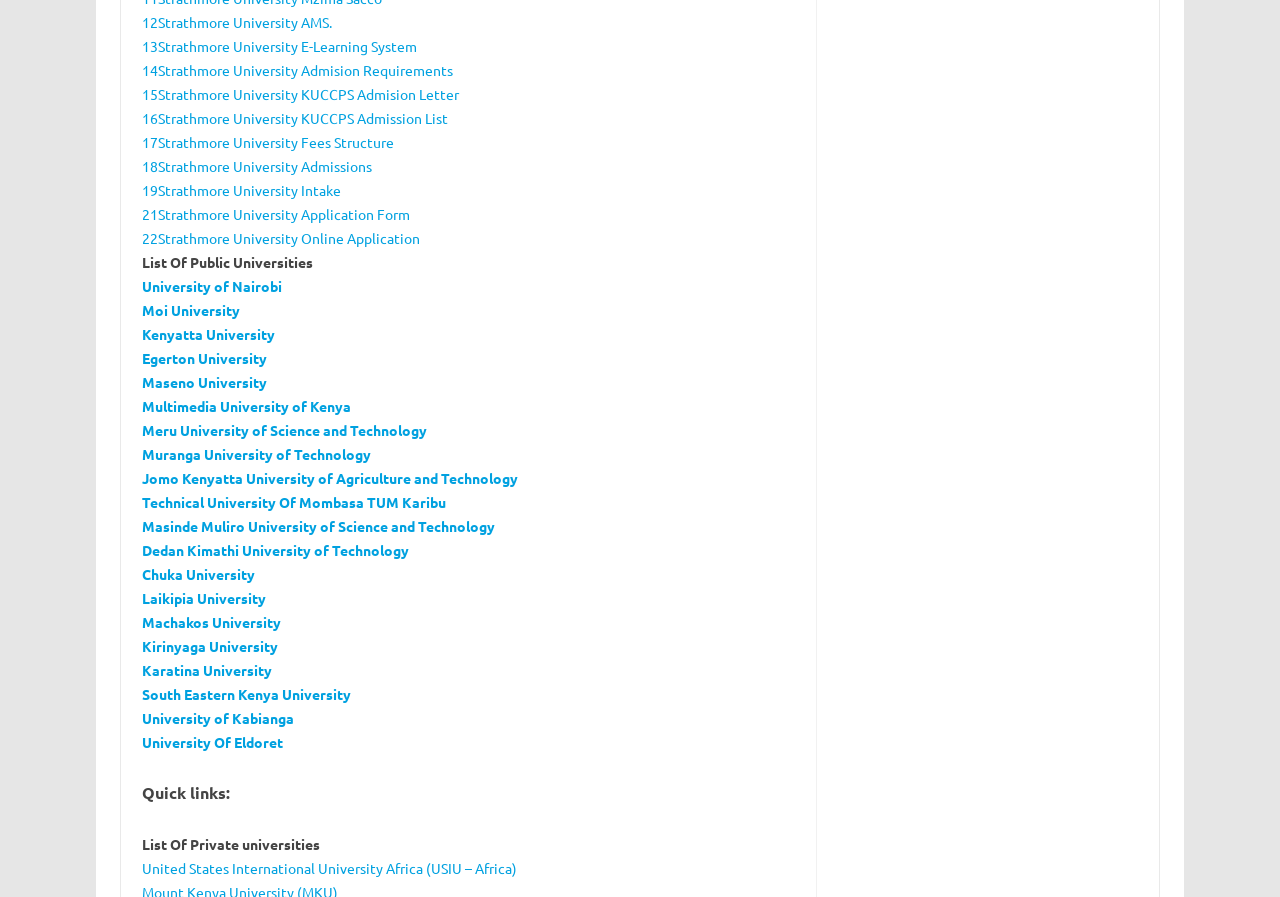Provide the bounding box coordinates of the HTML element this sentence describes: "Maseno University". The bounding box coordinates consist of four float numbers between 0 and 1, i.e., [left, top, right, bottom].

[0.111, 0.416, 0.208, 0.436]